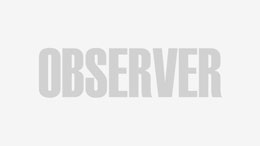Explain the image in a detailed and descriptive way.

The image presents a minimalist design featuring the word "OBSERVER" prominently displayed in a bold and muted font. The backdrop is a light gray, which contrasts softly with the text, ensuring the word stands out clearly. This visually striking header likely serves as a placeholder or design element for articles related to the Royal Air Force featured in the Toronto Observer. The aesthetic choices suggest a modern, clean look, suitable for a publication that aims to present news and stories effectively. The context of the content suggests a focus on historical narratives and personal accounts regarding the Royal Air Force and its veterans, contributing to a commemoration of their experiences and sacrifices.